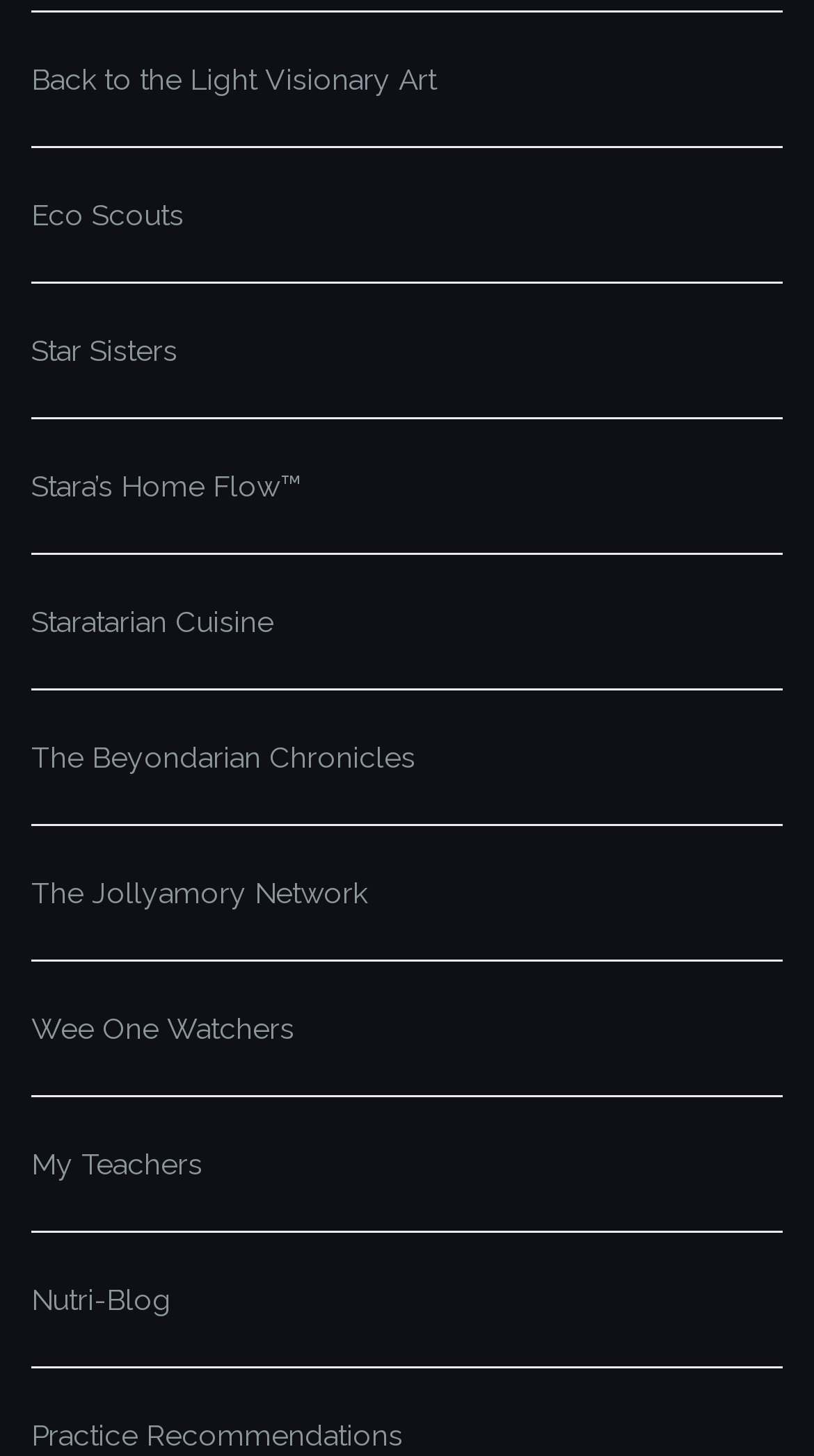Can you show the bounding box coordinates of the region to click on to complete the task described in the instruction: "explore The Beyondarian Chronicles"?

[0.038, 0.509, 0.51, 0.532]